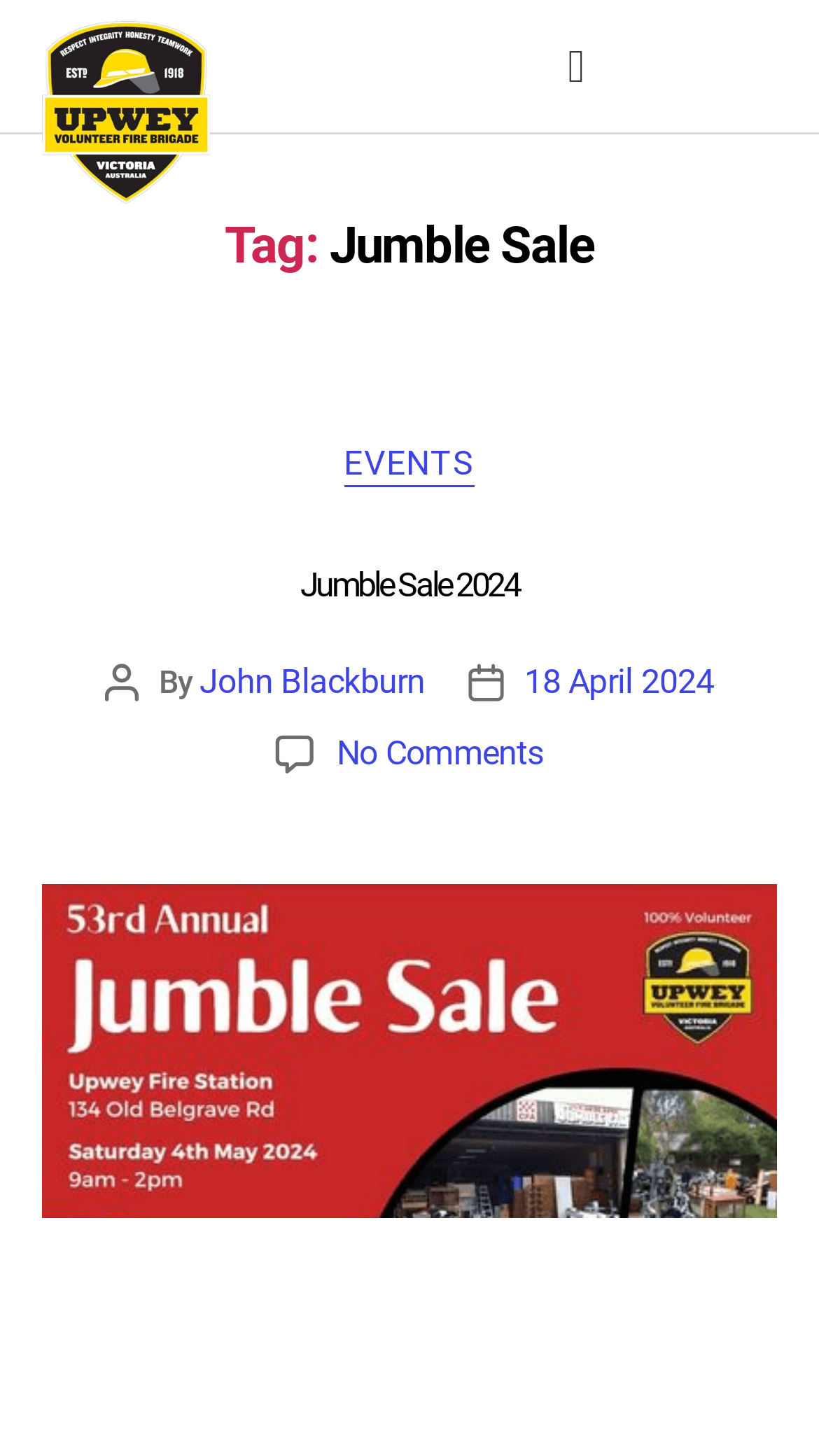Locate the UI element described as follows: "John Blackburn". Return the bounding box coordinates as four float numbers between 0 and 1 in the order [left, top, right, bottom].

[0.244, 0.455, 0.519, 0.482]